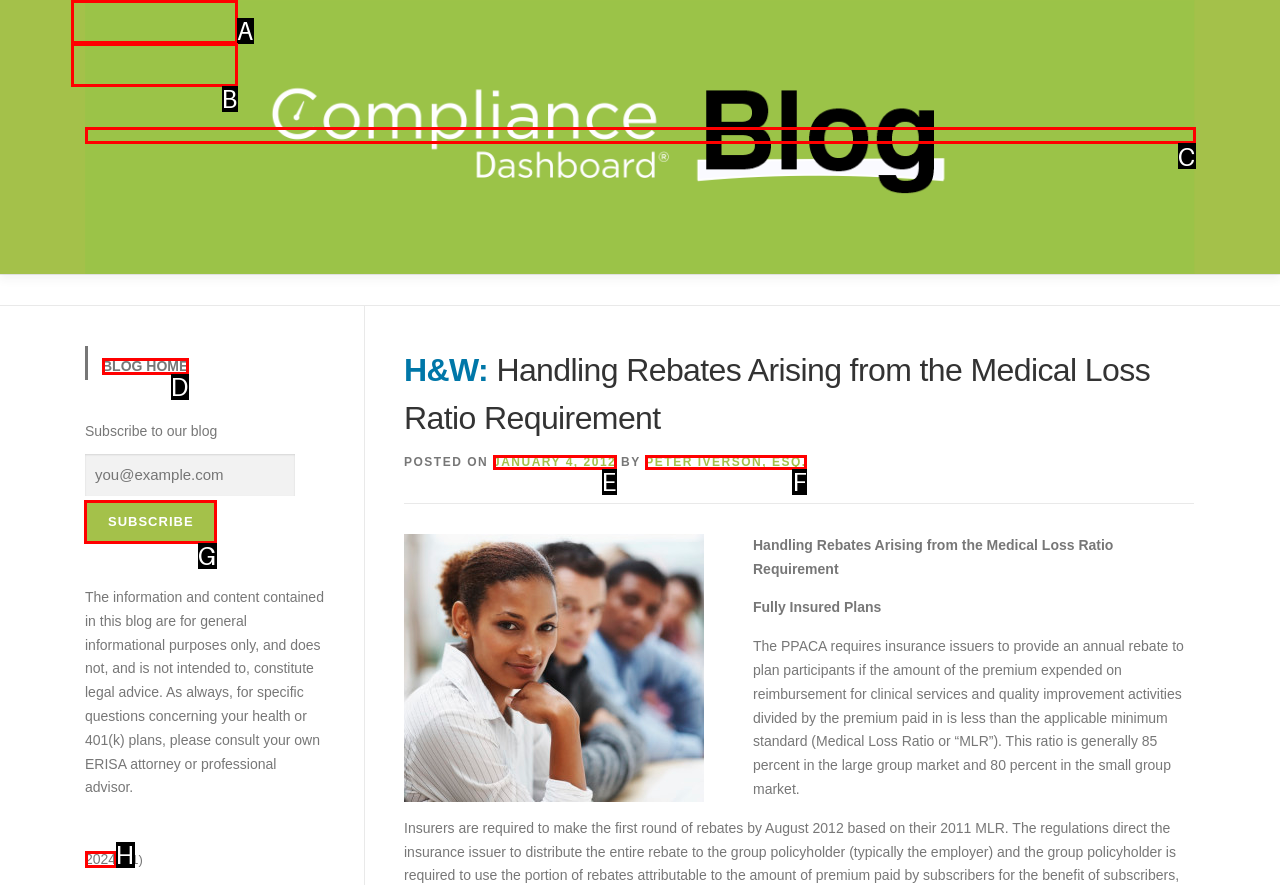Tell me which letter I should select to achieve the following goal: subscribe to the blog
Answer with the corresponding letter from the provided options directly.

G